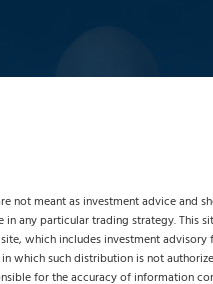Give a detailed explanation of what is happening in the image.

The image features Neil Aggarwal, the Head of Securitized Products at Reams Asset Management. Known for his expertise in fixed income investments, Aggarwal is part of a seasoned investment team that emphasizes a value-oriented philosophy. Reams Asset Management prides itself on the continuity of its investment professionals, many of whom have over 20 years of industry experience. The firm’s approach aims to provide clients with the assurance that the same skilled professionals who have contributed to its investment successes are actively involved in decision-making today.